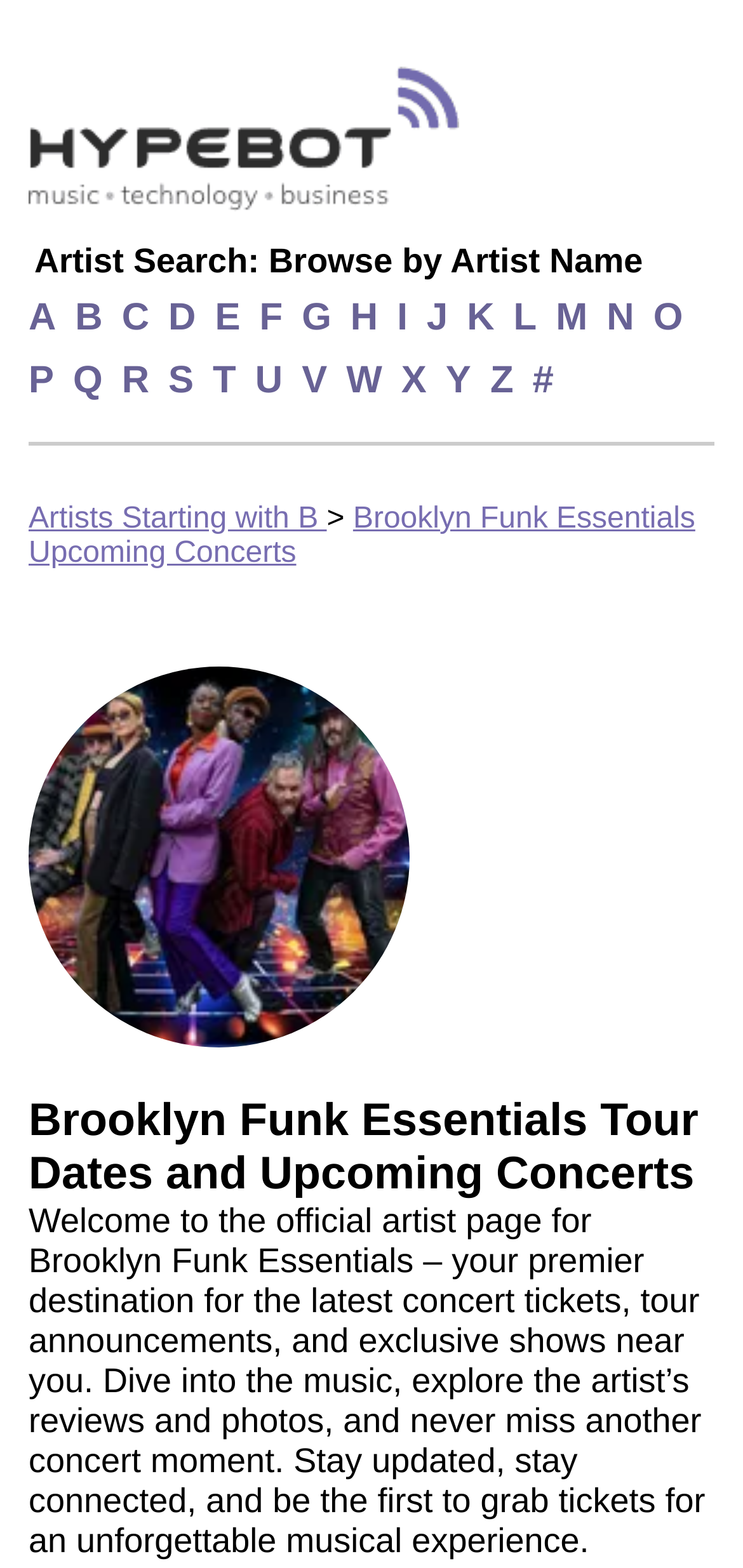Using the provided element description "instagram", determine the bounding box coordinates of the UI element.

None